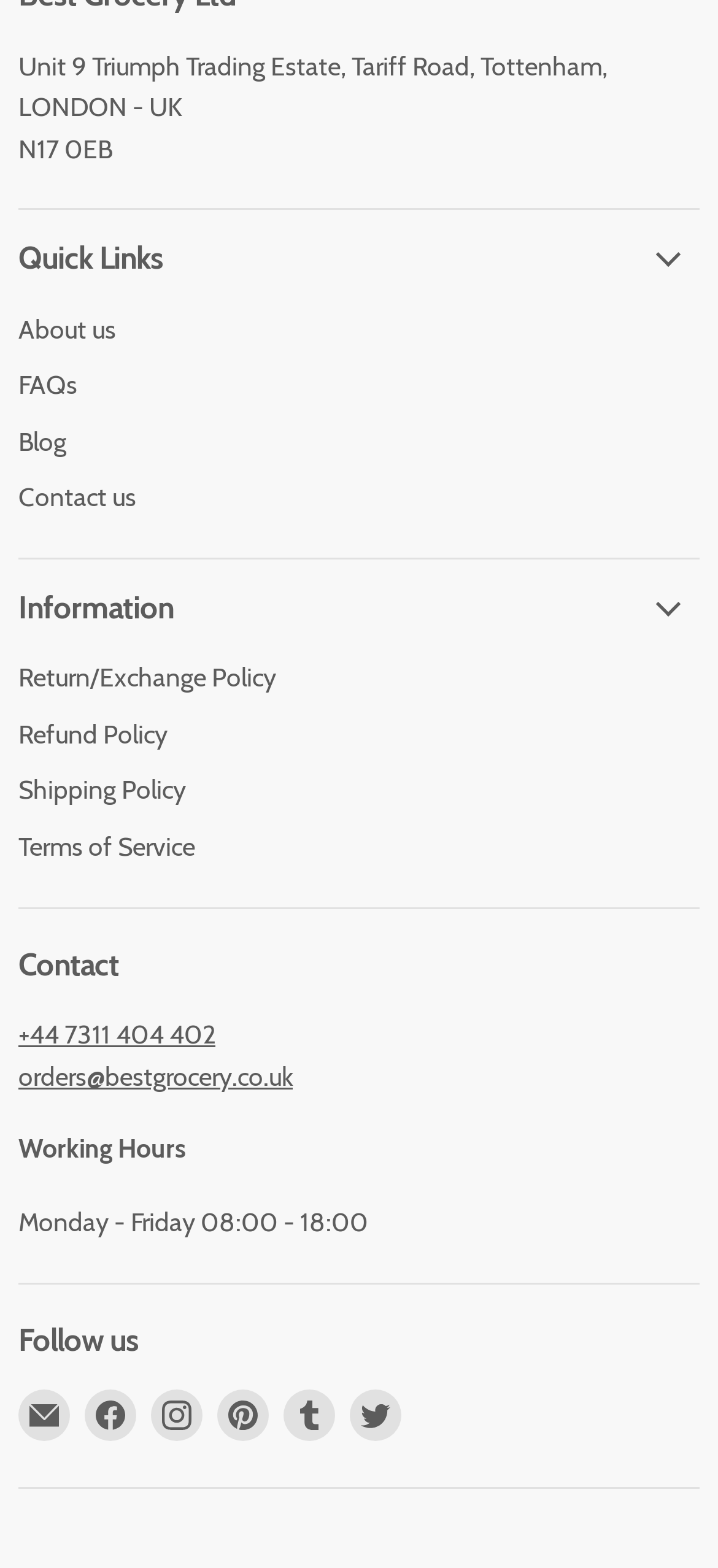Reply to the question with a single word or phrase:
What social media platforms can I find Best Grocery on?

Facebook, Instagram, Pinterest, Tumblr, Twitter